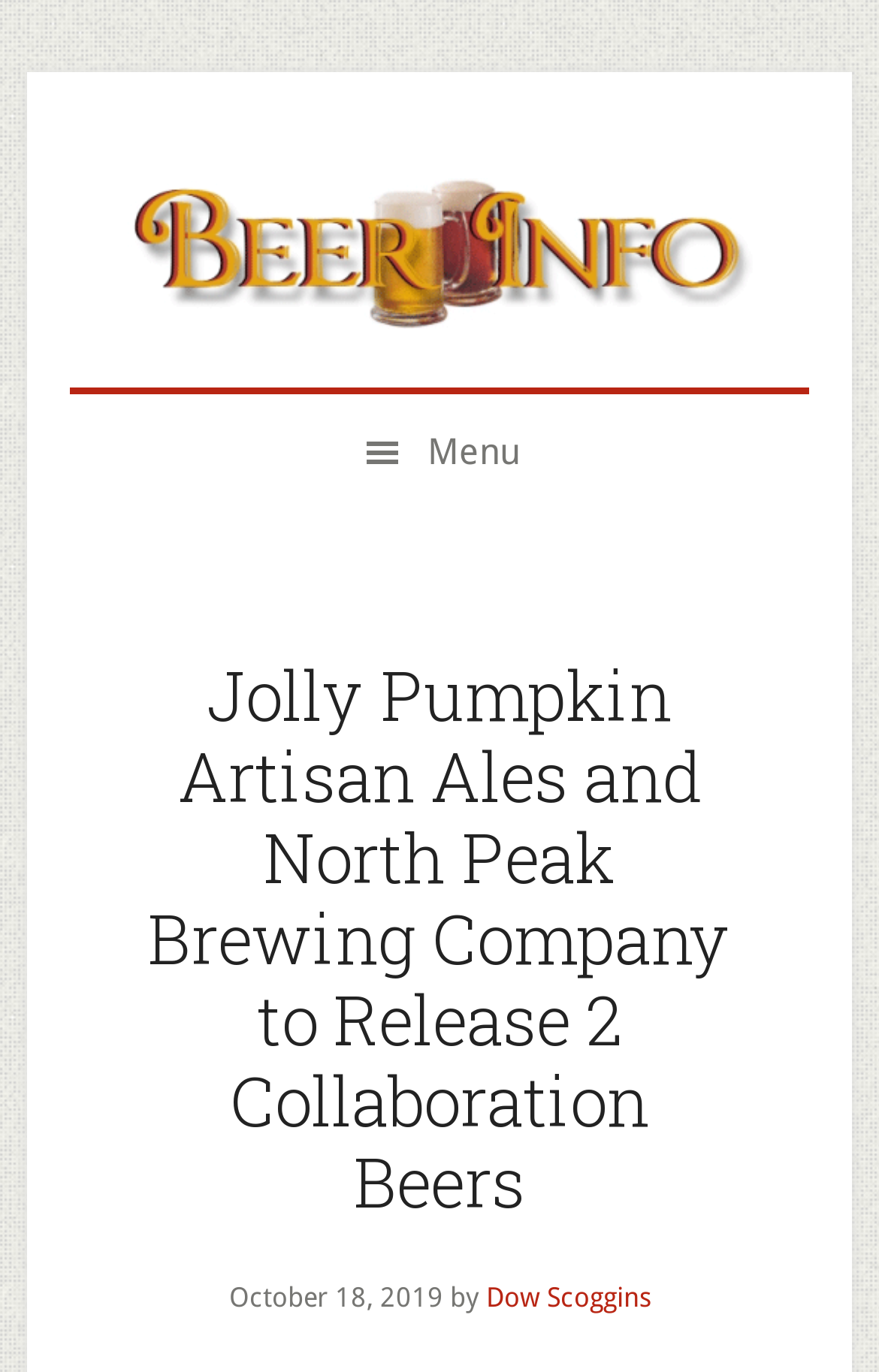Given the content of the image, can you provide a detailed answer to the question?
When was the article published?

The webpage shows the date of publication as October 18, 2019, which is mentioned in the time element.